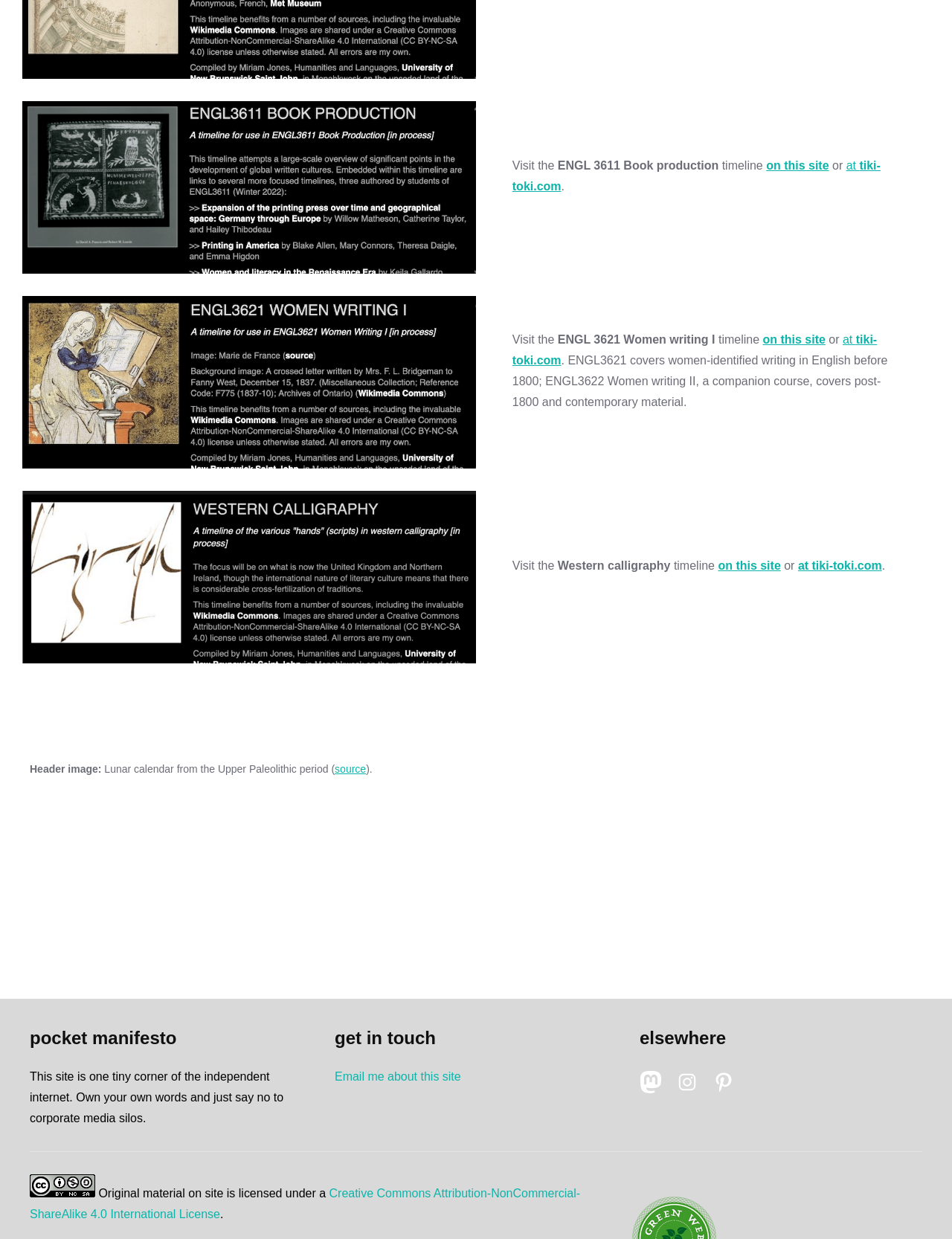Show the bounding box coordinates of the element that should be clicked to complete the task: "Click on 'Add a new life story'".

None